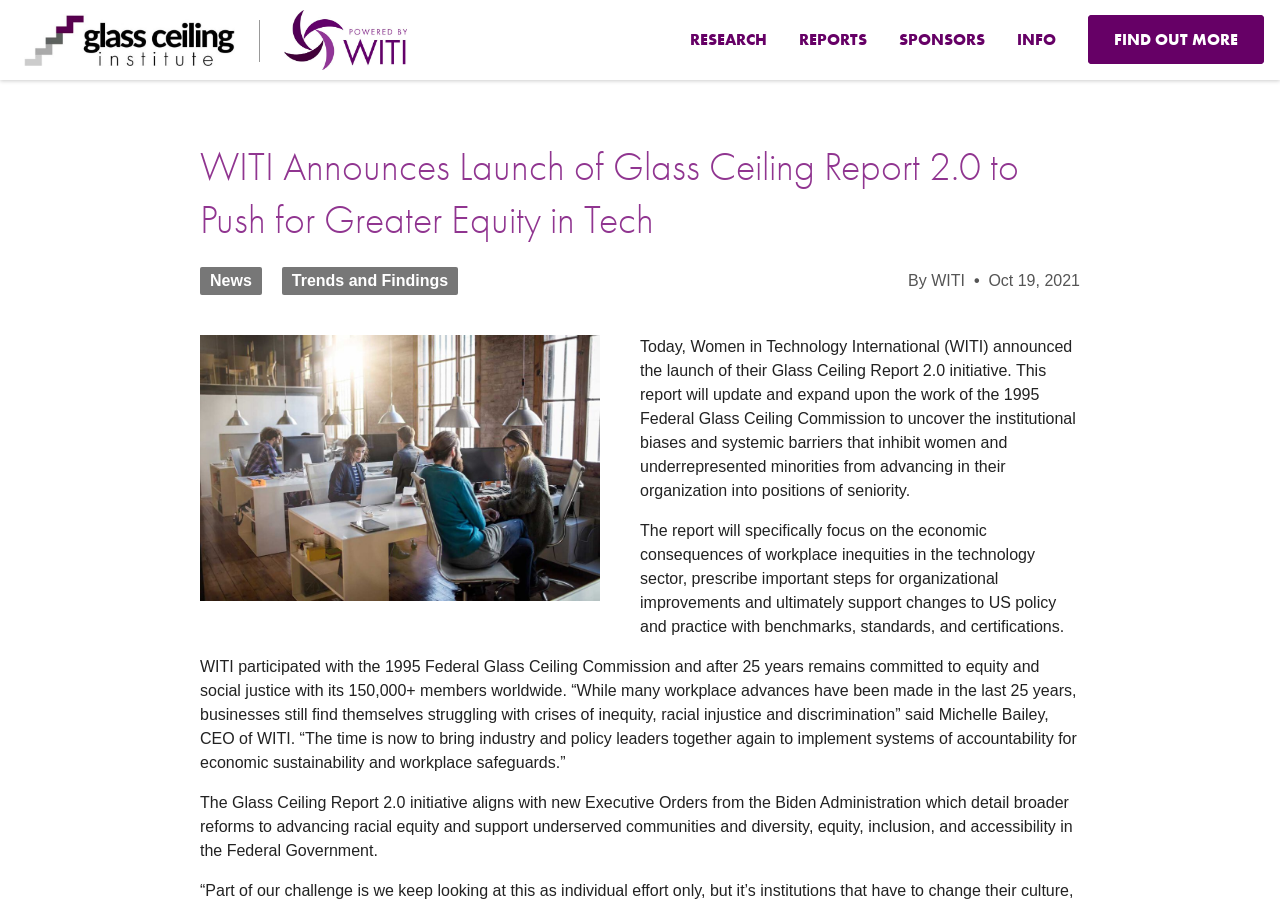Identify the bounding box coordinates of the part that should be clicked to carry out this instruction: "Click on Glass Ceiling Institute".

[0.0, 0.0, 0.203, 0.088]